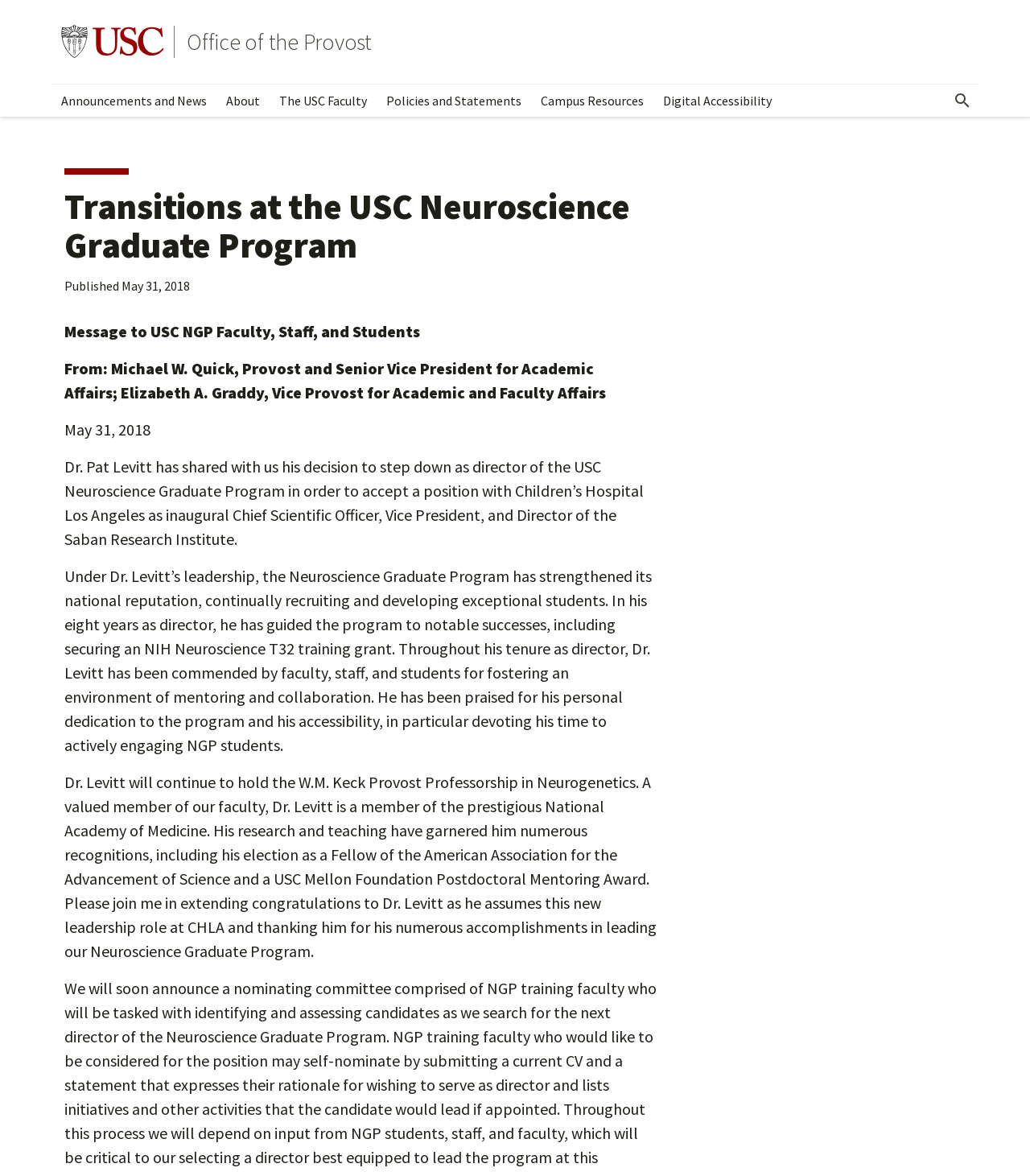Provide a brief response to the question below using one word or phrase:
What is the date of the published message?

May 31, 2018